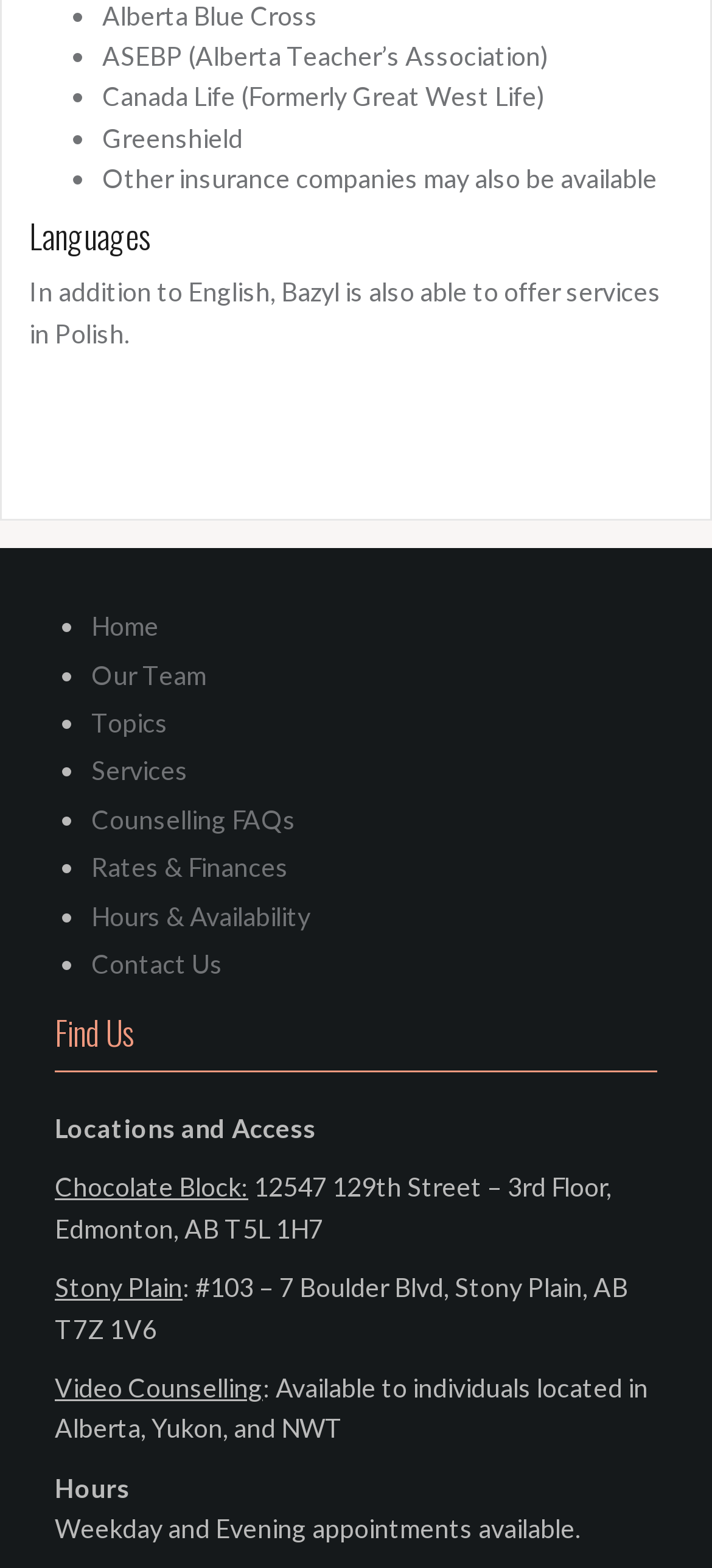Find the bounding box coordinates of the element to click in order to complete the given instruction: "Click on Home."

[0.128, 0.389, 0.223, 0.409]